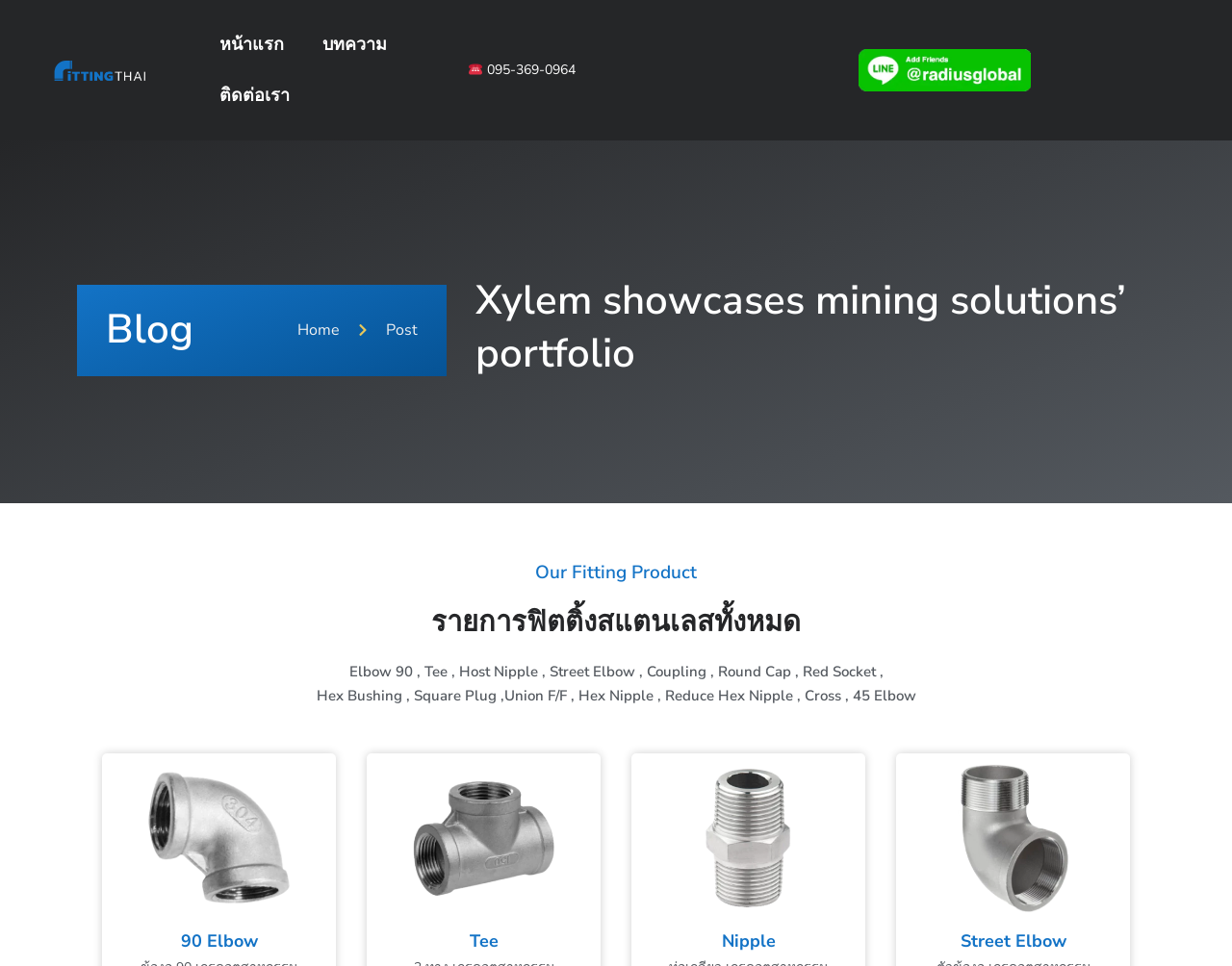What type of products are listed on the webpage?
Analyze the screenshot and provide a detailed answer to the question.

The webpage lists various types of fitting products, including Elbow 90, Tee, Host Nipple, Street Elbow, Coupling, Round Cap, Red Socket, and more.